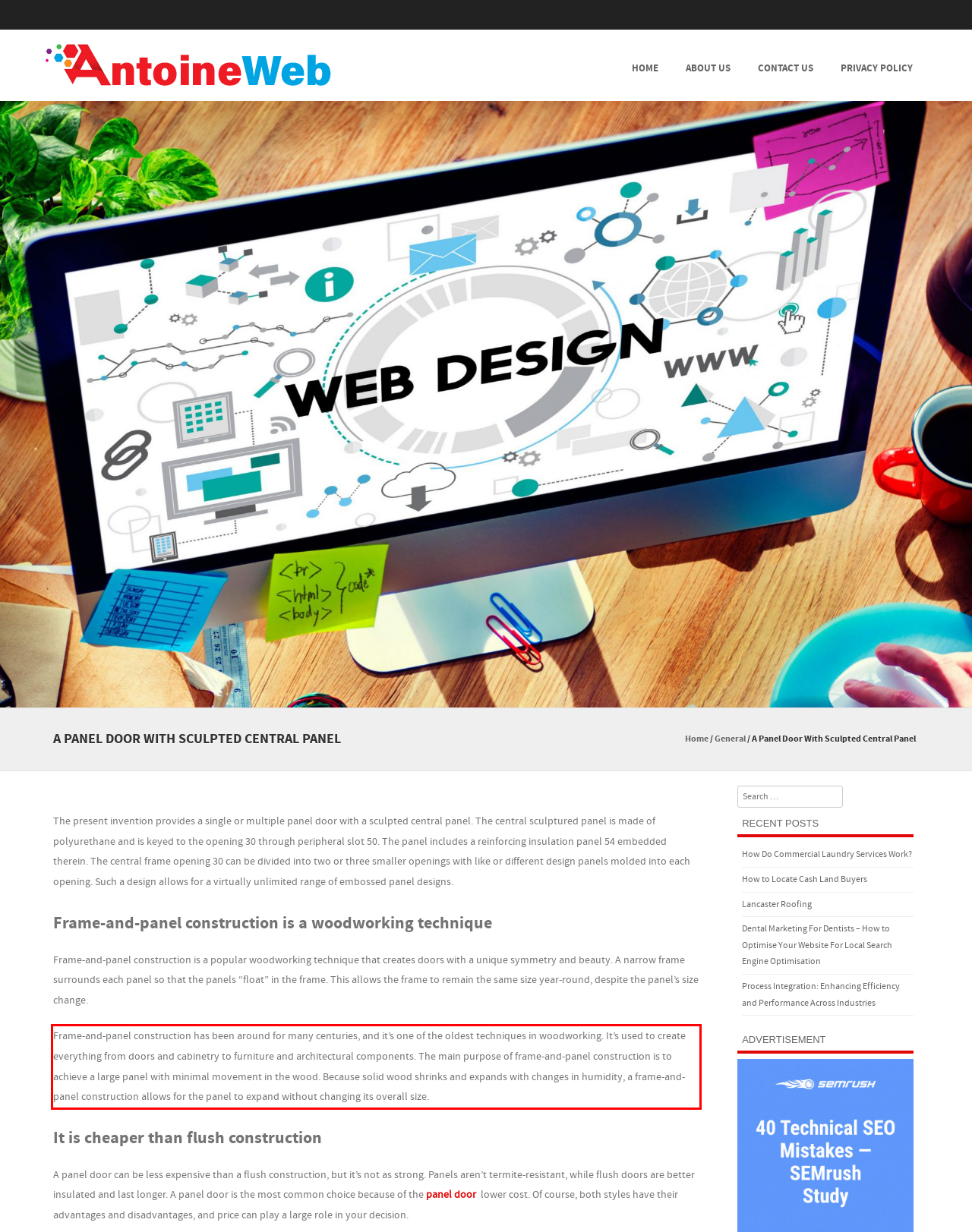Extract and provide the text found inside the red rectangle in the screenshot of the webpage.

Frame-and-panel construction has been around for many centuries, and it’s one of the oldest techniques in woodworking. It’s used to create everything from doors and cabinetry to furniture and architectural components. The main purpose of frame-and-panel construction is to achieve a large panel with minimal movement in the wood. Because solid wood shrinks and expands with changes in humidity, a frame-and-panel construction allows for the panel to expand without changing its overall size.